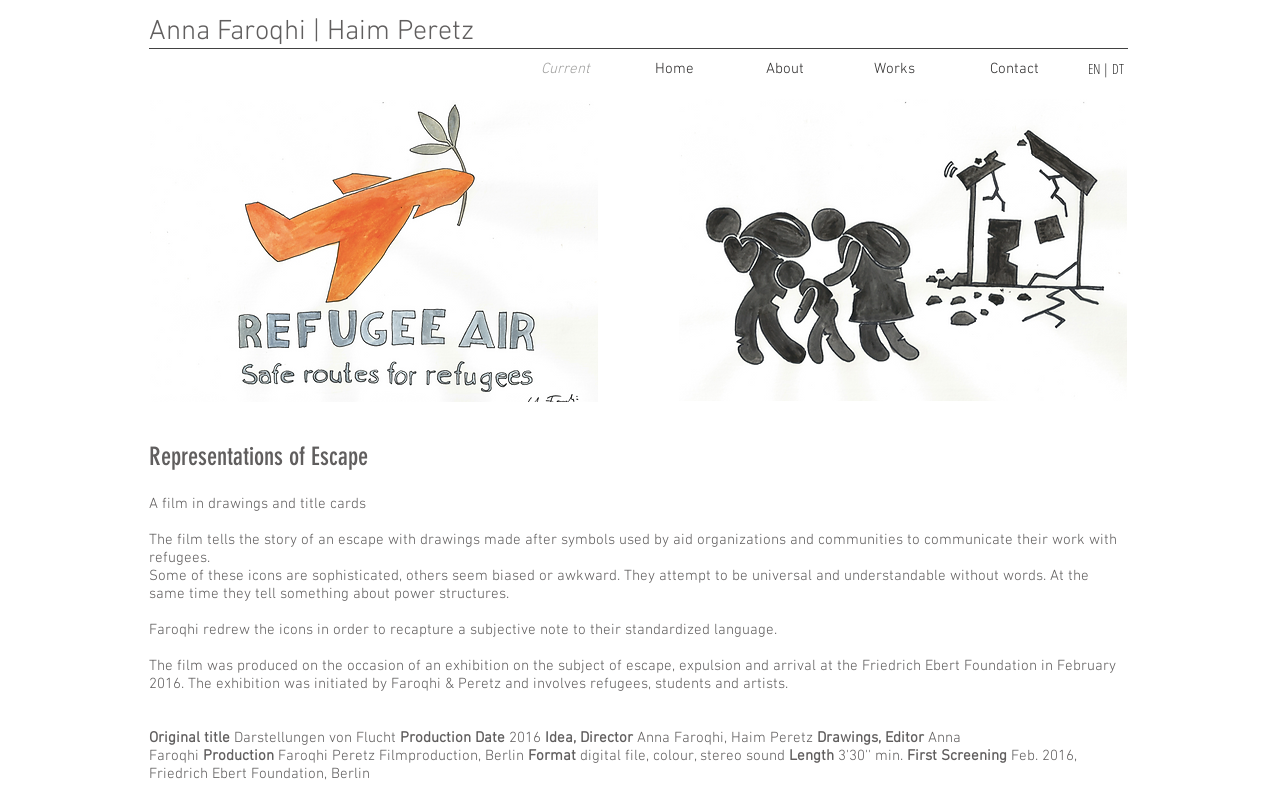What is the name of the film?
Provide a thorough and detailed answer to the question.

I found the answer by looking at the heading element with the text 'Representations of Escape' which is located at [0.116, 0.562, 0.39, 0.602]. This heading is likely to be the title of the film.